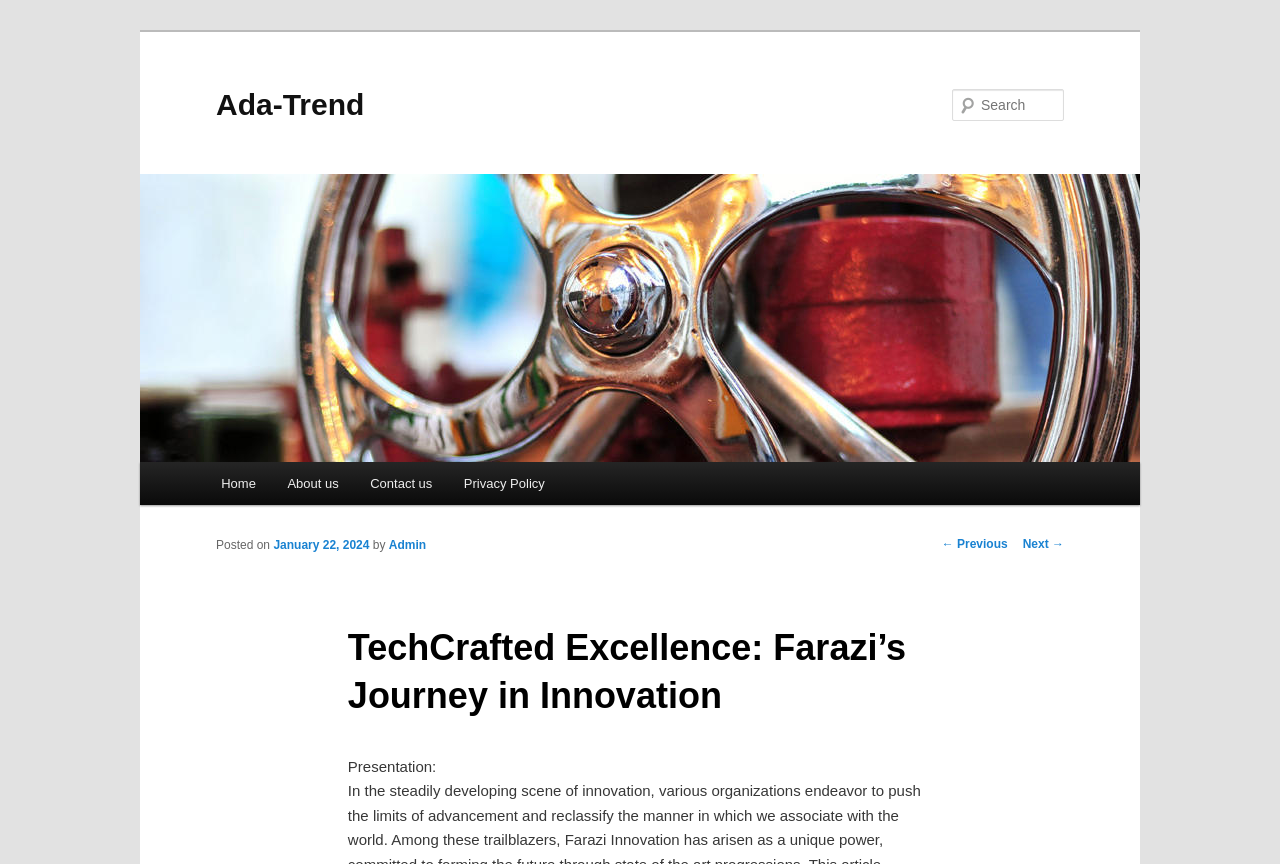Locate the bounding box coordinates of the region to be clicked to comply with the following instruction: "search for something". The coordinates must be four float numbers between 0 and 1, in the form [left, top, right, bottom].

[0.744, 0.103, 0.831, 0.14]